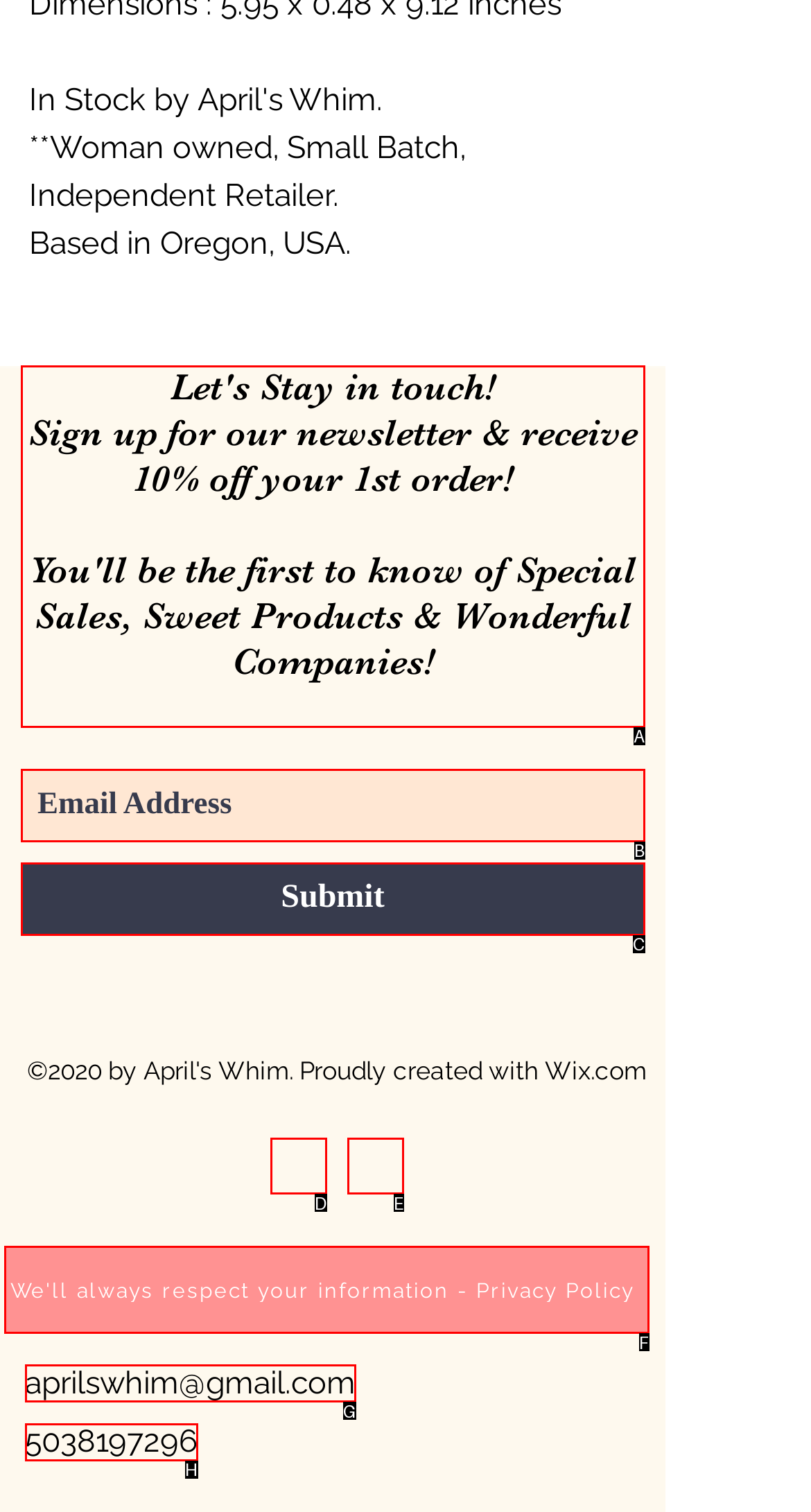Determine the HTML element to be clicked to complete the task: Sign up for the newsletter. Answer by giving the letter of the selected option.

A